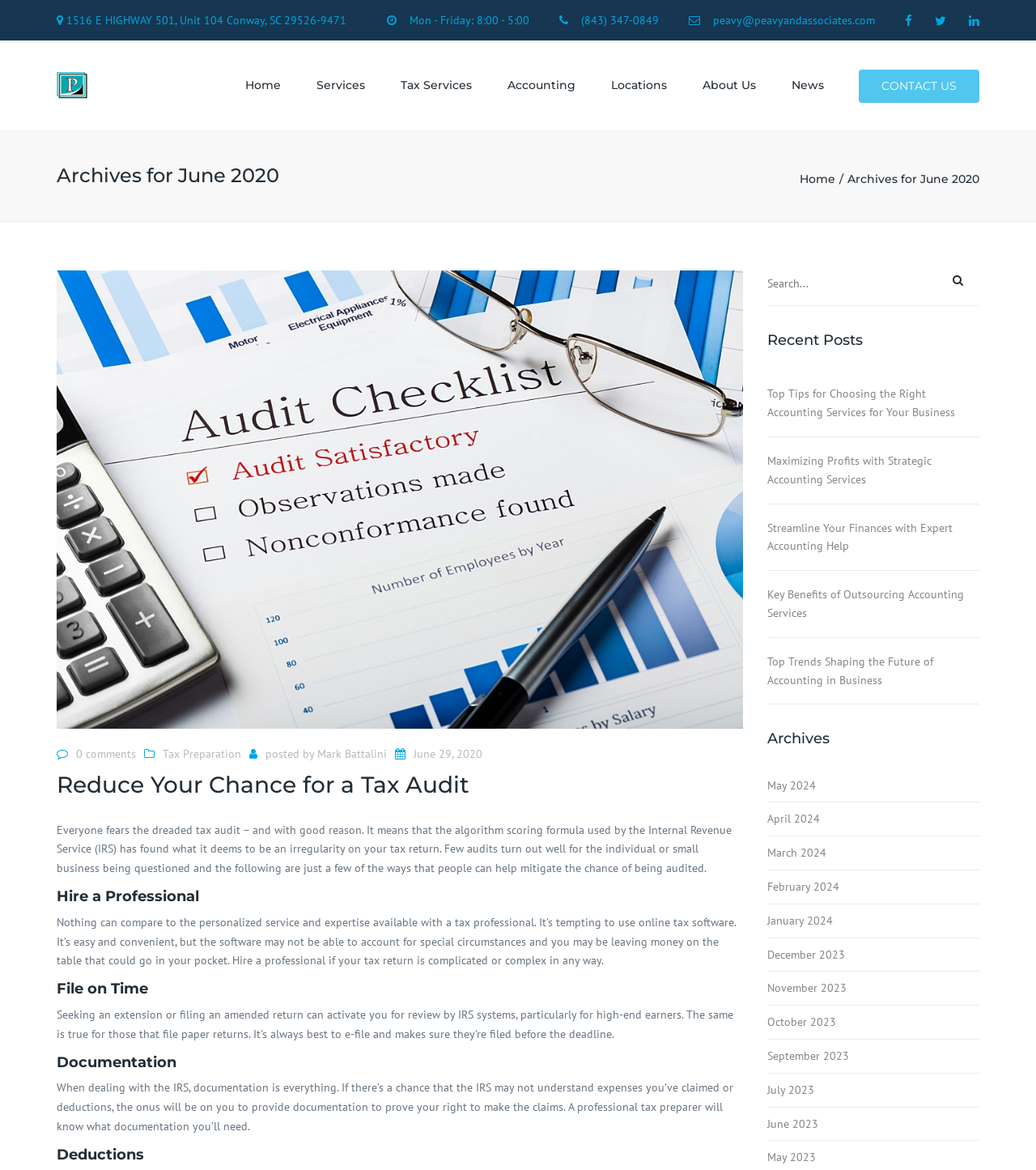How can you mitigate the chance of being audited?
Please provide a full and detailed response to the question.

The webpage provides several tips on how to mitigate the chance of being audited. These include hiring a professional tax preparer, filing tax returns on time, maintaining proper documentation, and being careful with deductions. These tips are mentioned in the article under the headings 'Hire a Professional', 'File on Time', 'Documentation', and 'Deductions'.